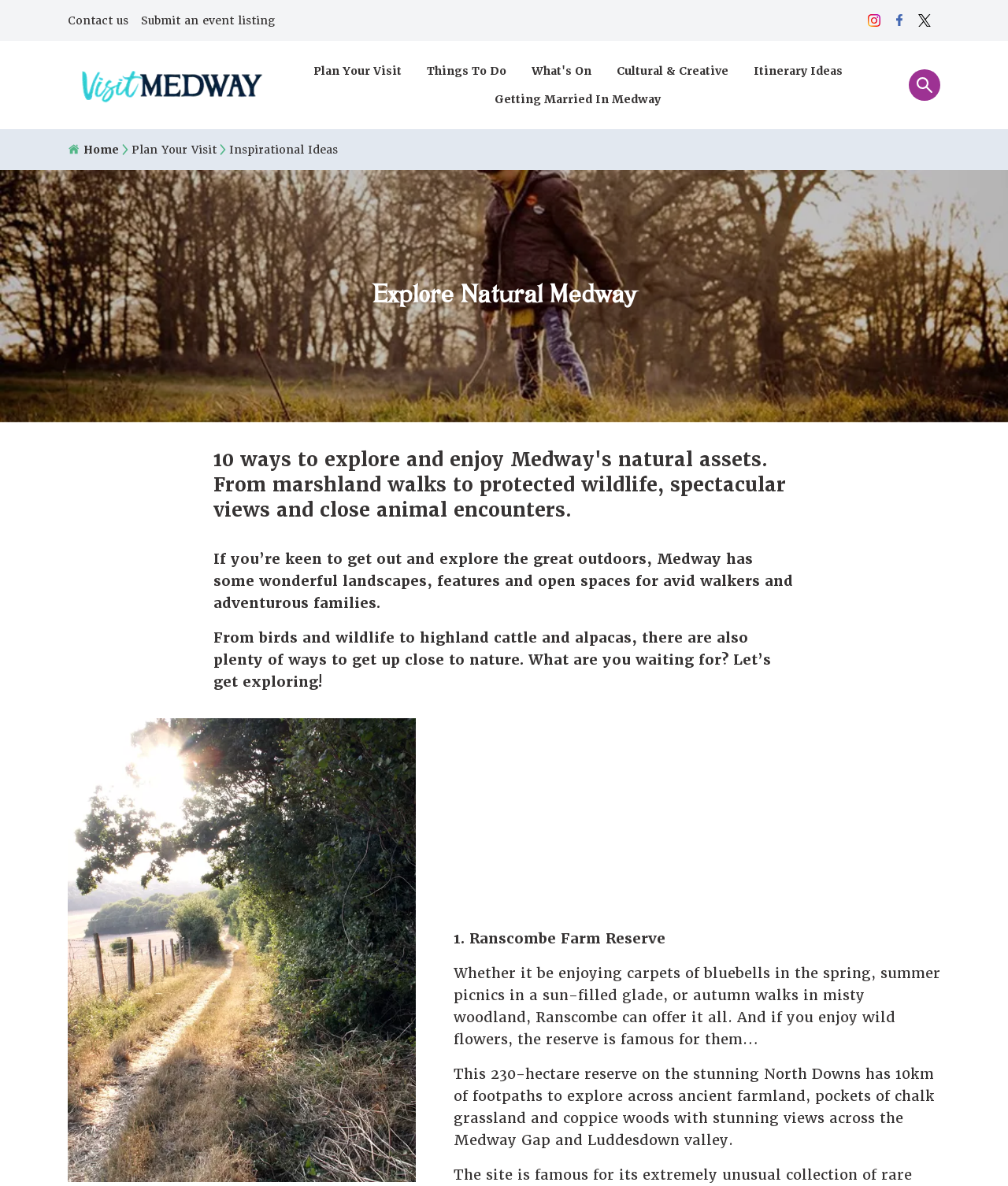What is the theme of the webpage?
Provide an in-depth and detailed explanation in response to the question.

The webpage is themed around exploring natural beauty, with a focus on Medway's landscapes, features, and open spaces for outdoor activities such as walking and getting close to nature.